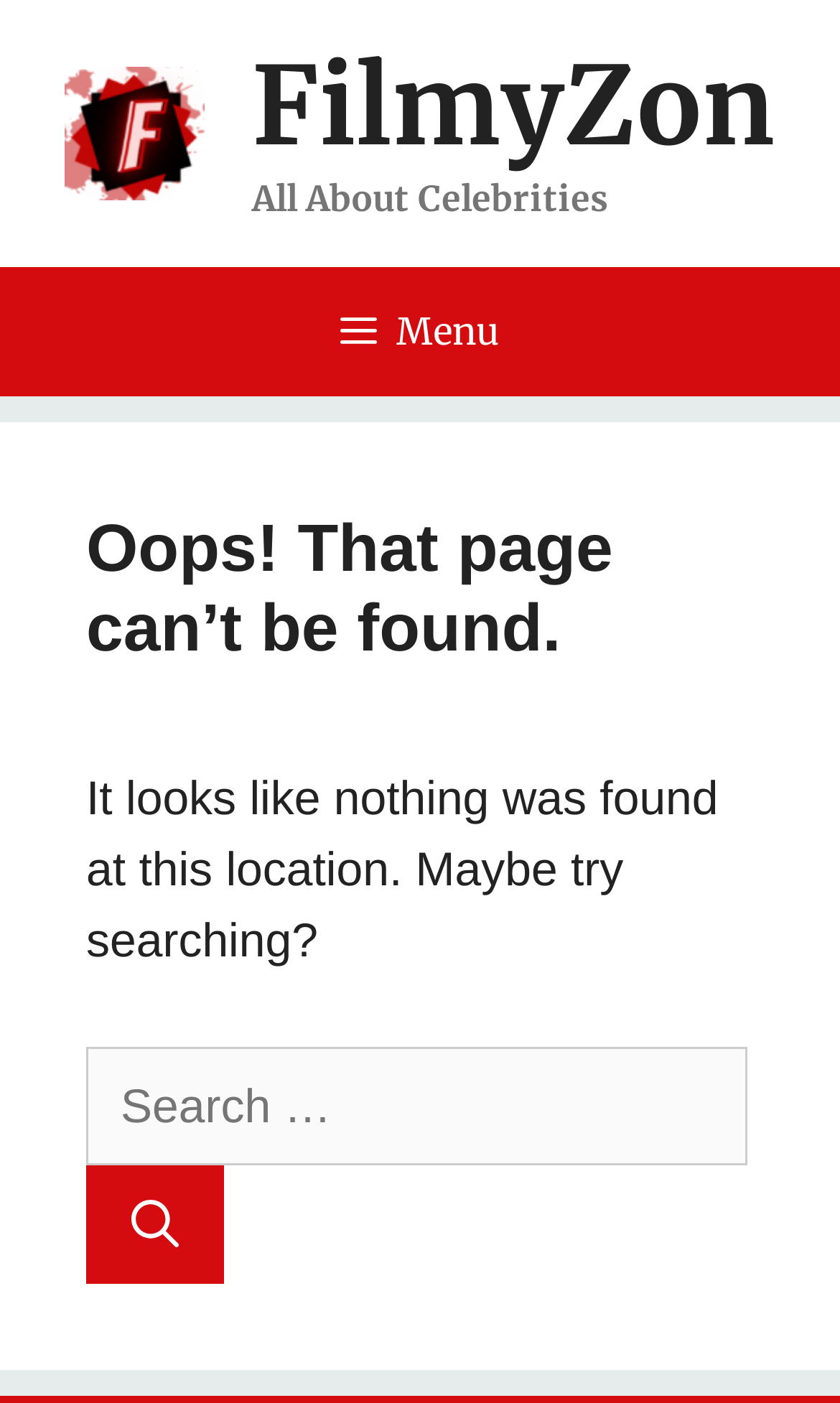Carefully observe the image and respond to the question with a detailed answer:
What is the theme of the website?

The static text 'All About Celebrities' is present in the banner section of the page, which suggests that the theme of the website is related to celebrities, possibly providing news, information, or updates about them.